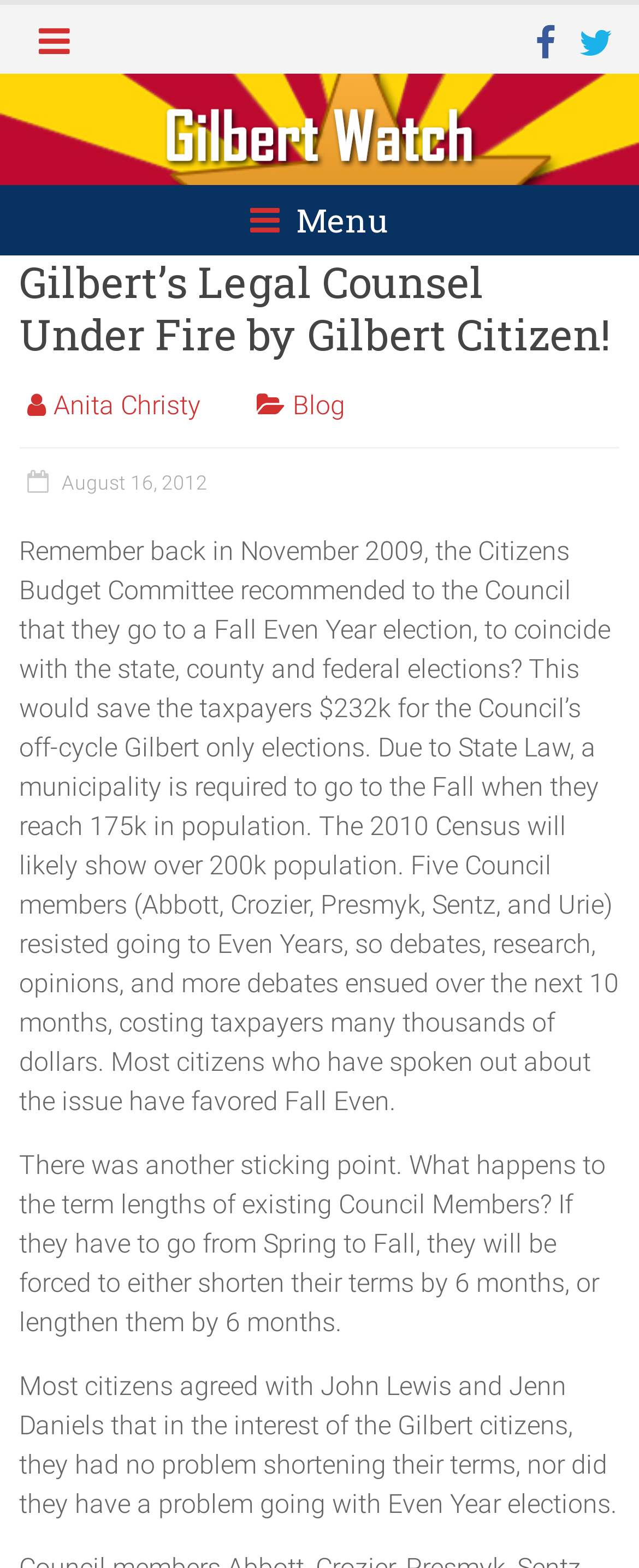What is the name of the website?
Refer to the image and provide a thorough answer to the question.

The name of the website can be found in the top-left corner of the webpage, where it says 'Gilbert Watch' in a heading element.